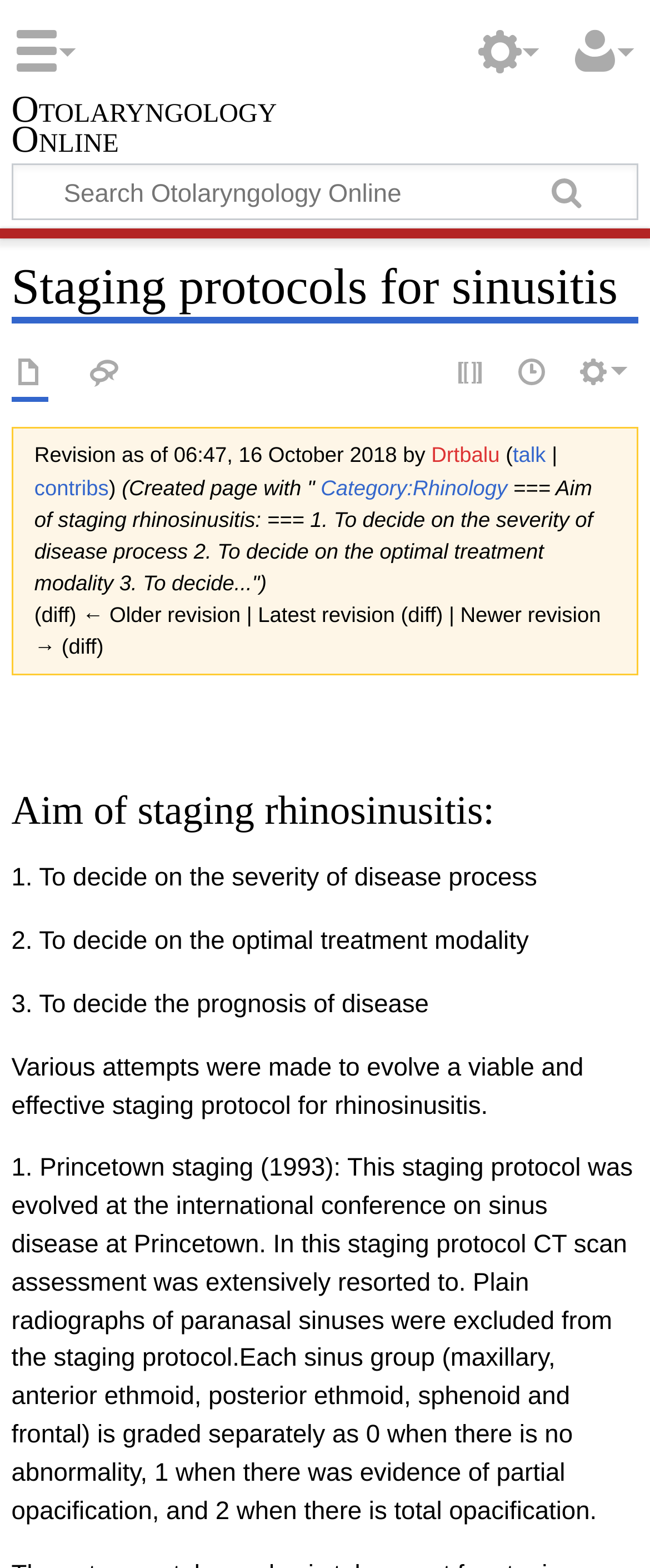What is the function of the 'Go' button?
Refer to the image and give a detailed answer to the question.

The 'Go' button is likely to submit the search query entered in the search box, as it is placed next to the search box and is a common pattern in web design.